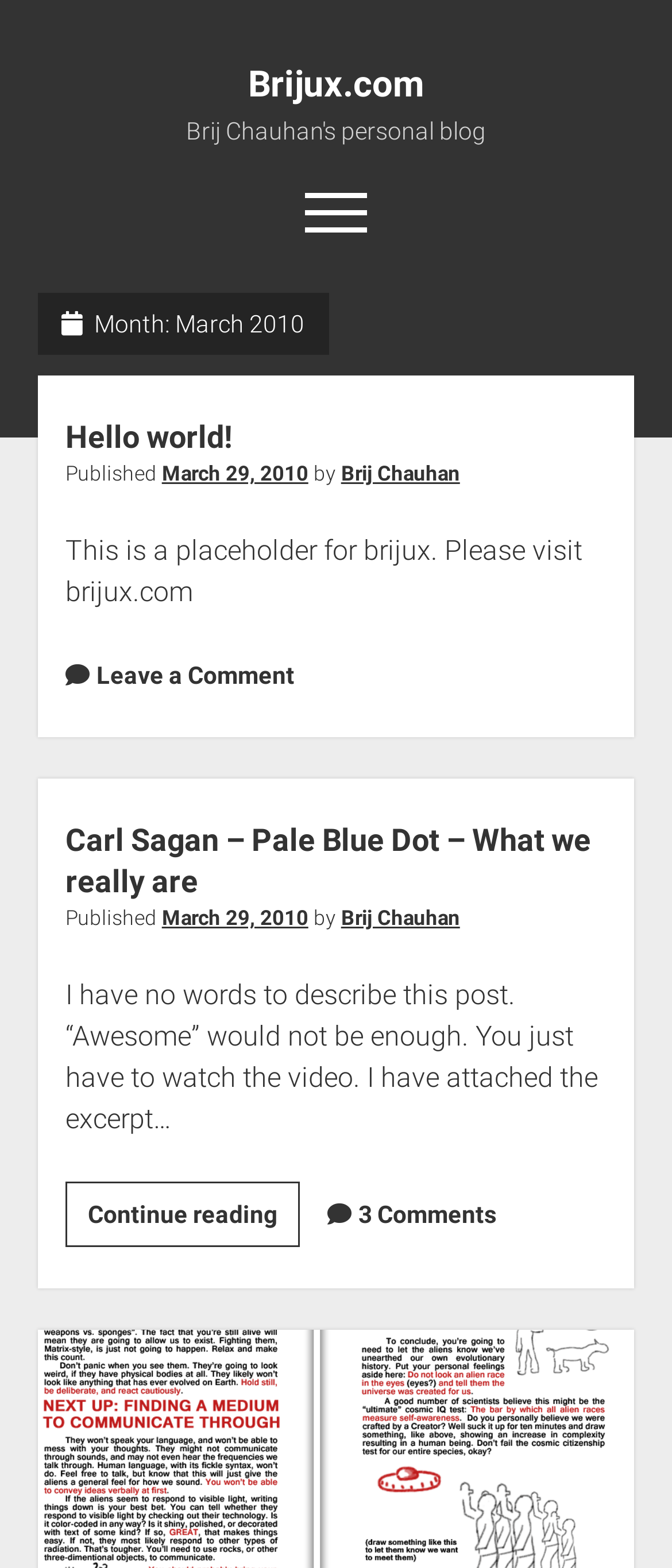Please identify the bounding box coordinates of the element I need to click to follow this instruction: "Toggle navigation".

None